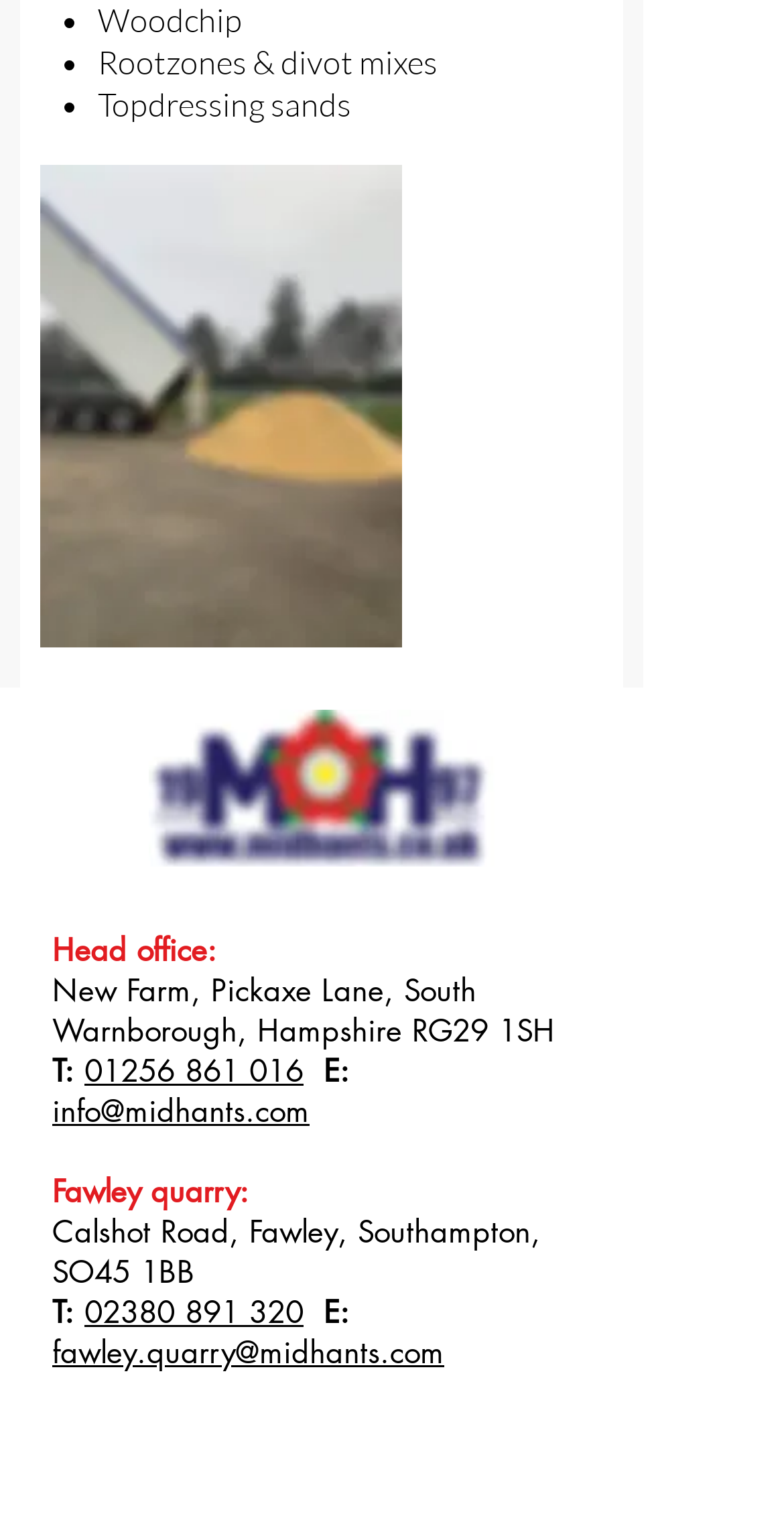Given the element description 02380 891 320, predict the bounding box coordinates for the UI element in the webpage screenshot. The format should be (top-left x, top-left y, bottom-right x, bottom-right y), and the values should be between 0 and 1.

[0.108, 0.853, 0.387, 0.878]